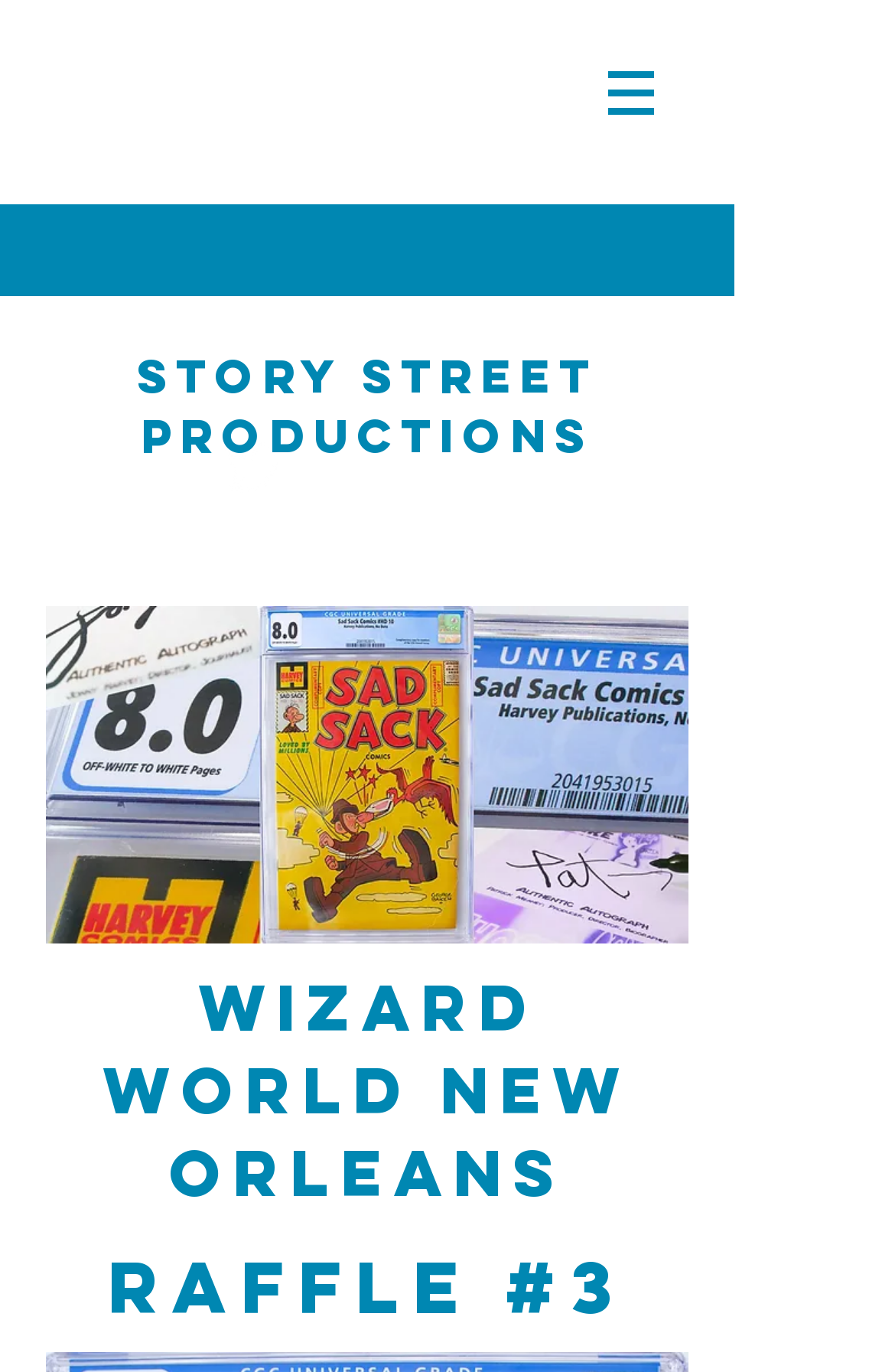What is the current raffle number?
Based on the screenshot, provide your answer in one word or phrase.

3